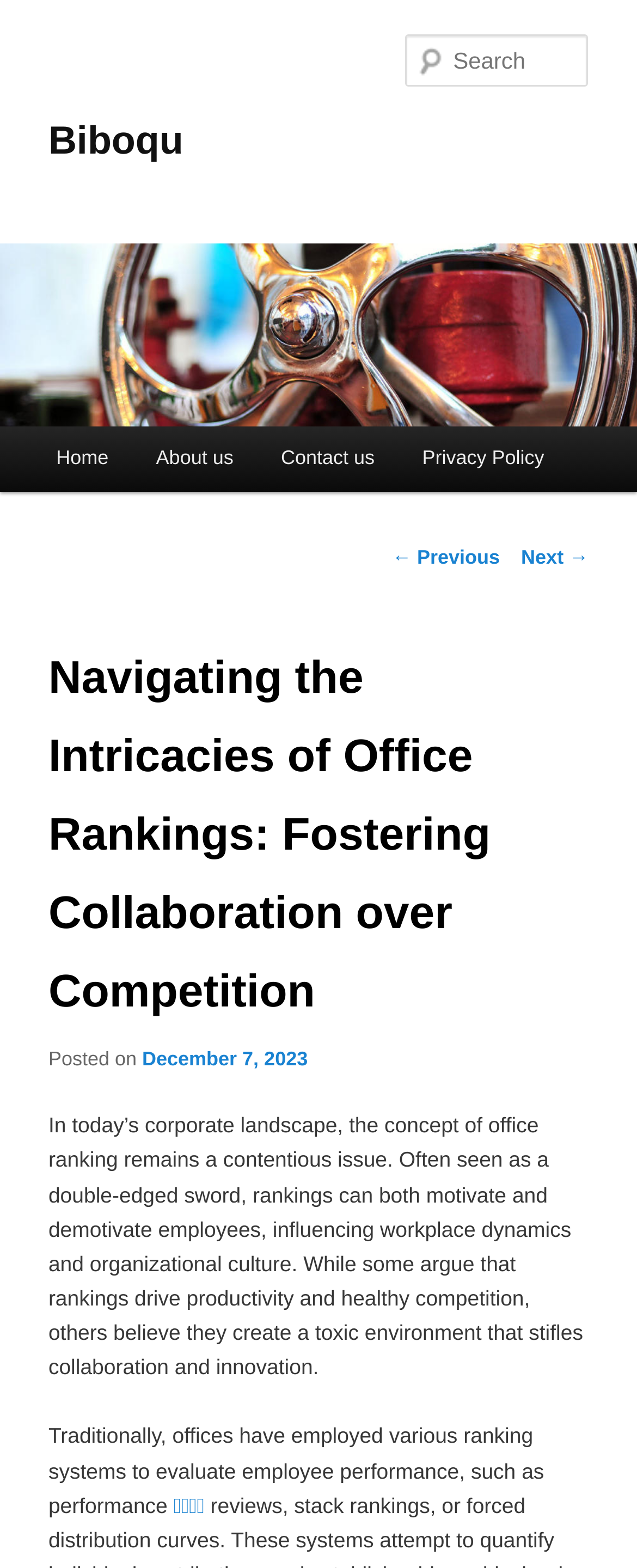Determine the bounding box for the described HTML element: "청라오피". Ensure the coordinates are four float numbers between 0 and 1 in the format [left, top, right, bottom].

[0.272, 0.952, 0.321, 0.968]